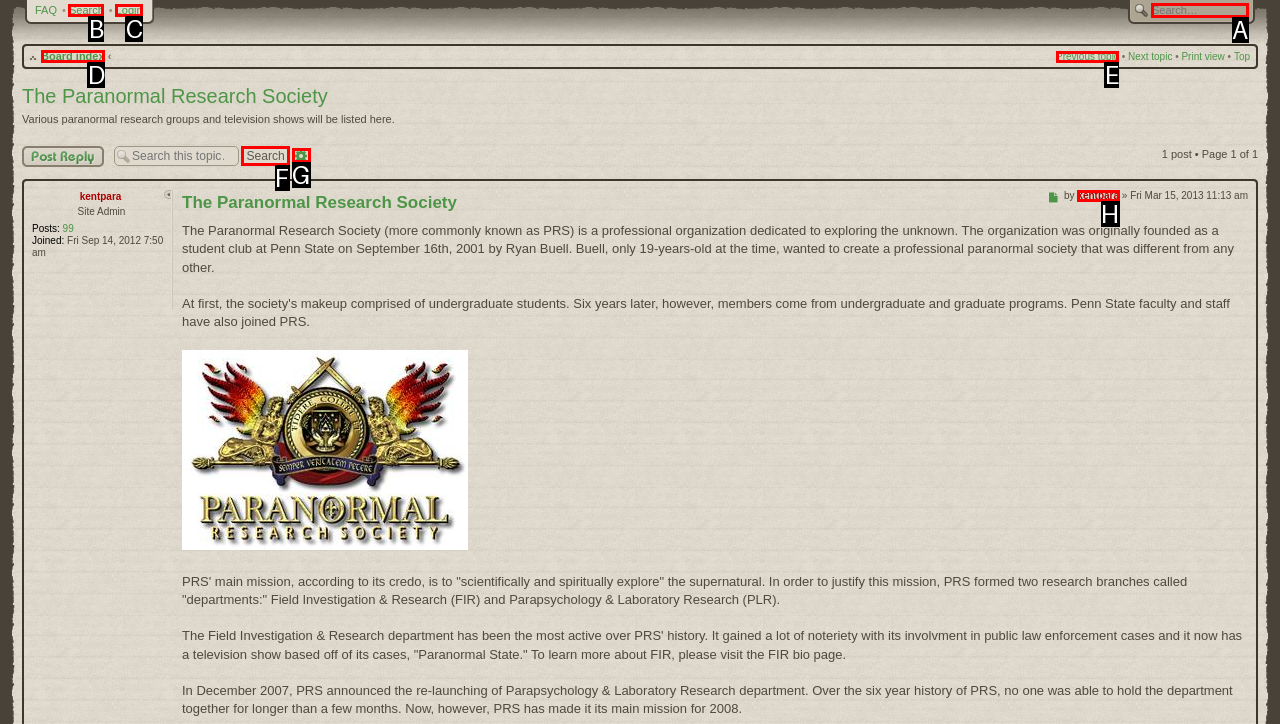Determine the letter of the element you should click to carry out the task: Search this topic
Answer with the letter from the given choices.

F